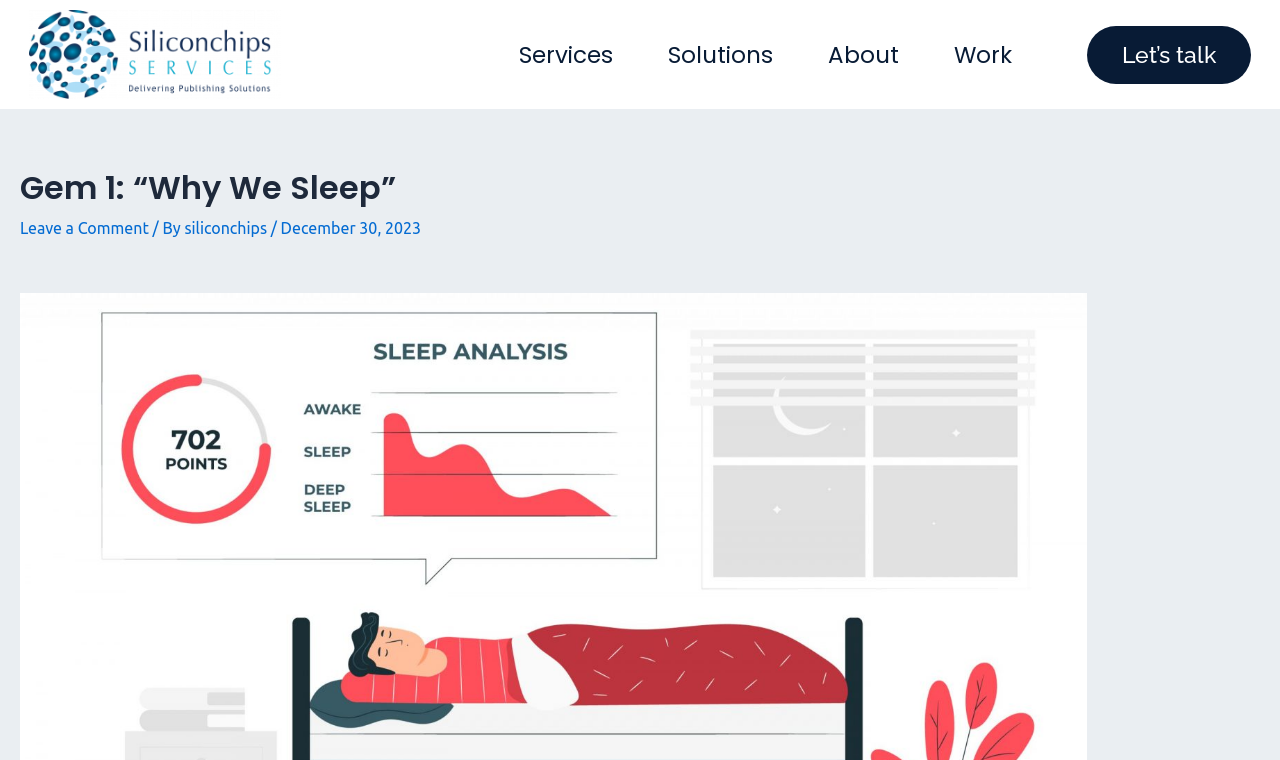Please specify the coordinates of the bounding box for the element that should be clicked to carry out this instruction: "Read the article 'Gem 1: “Why We Sleep”'". The coordinates must be four float numbers between 0 and 1, formatted as [left, top, right, bottom].

[0.016, 0.766, 0.849, 0.789]